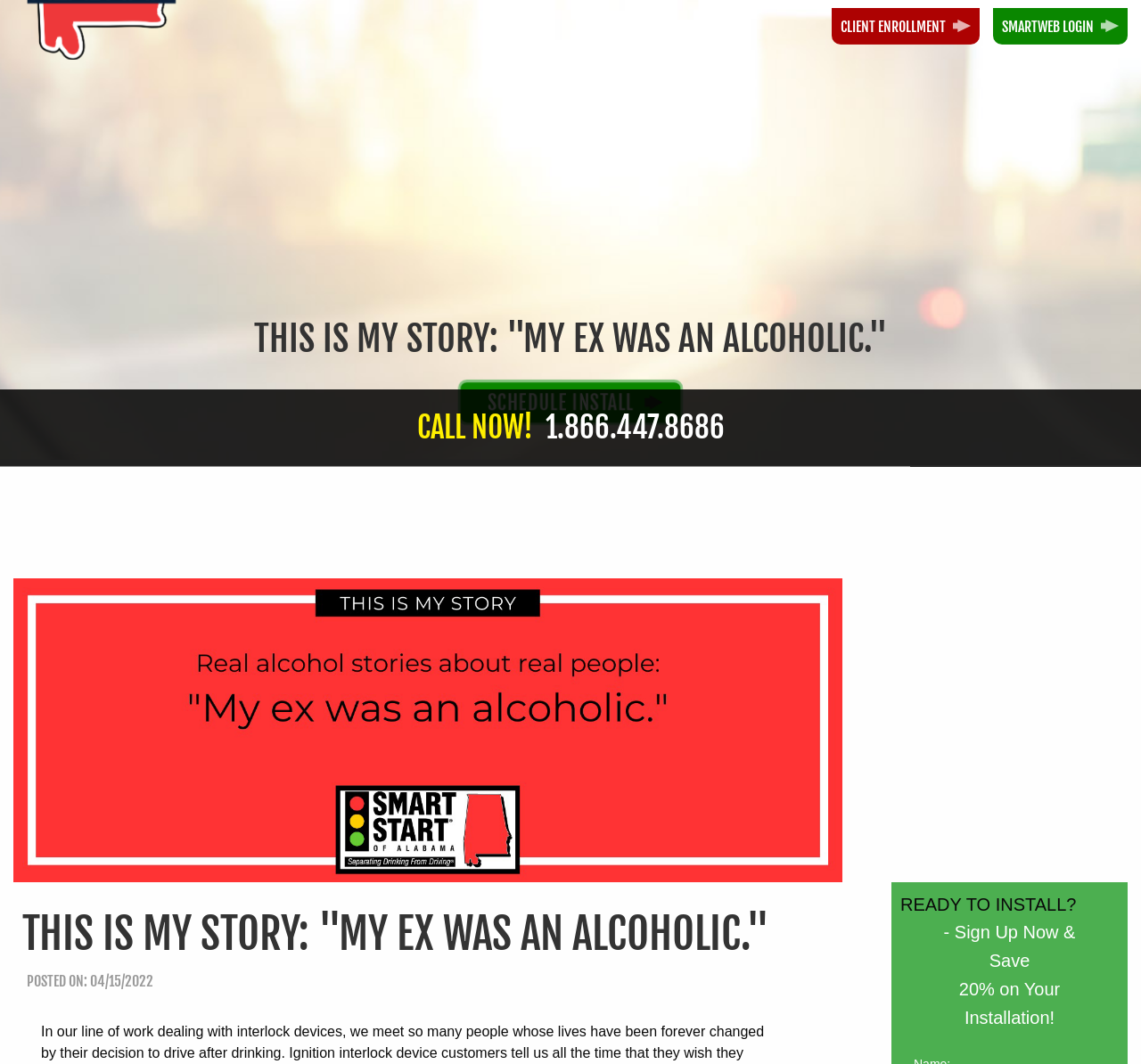Answer in one word or a short phrase: 
What is the date of the posted story?

04/15/2022